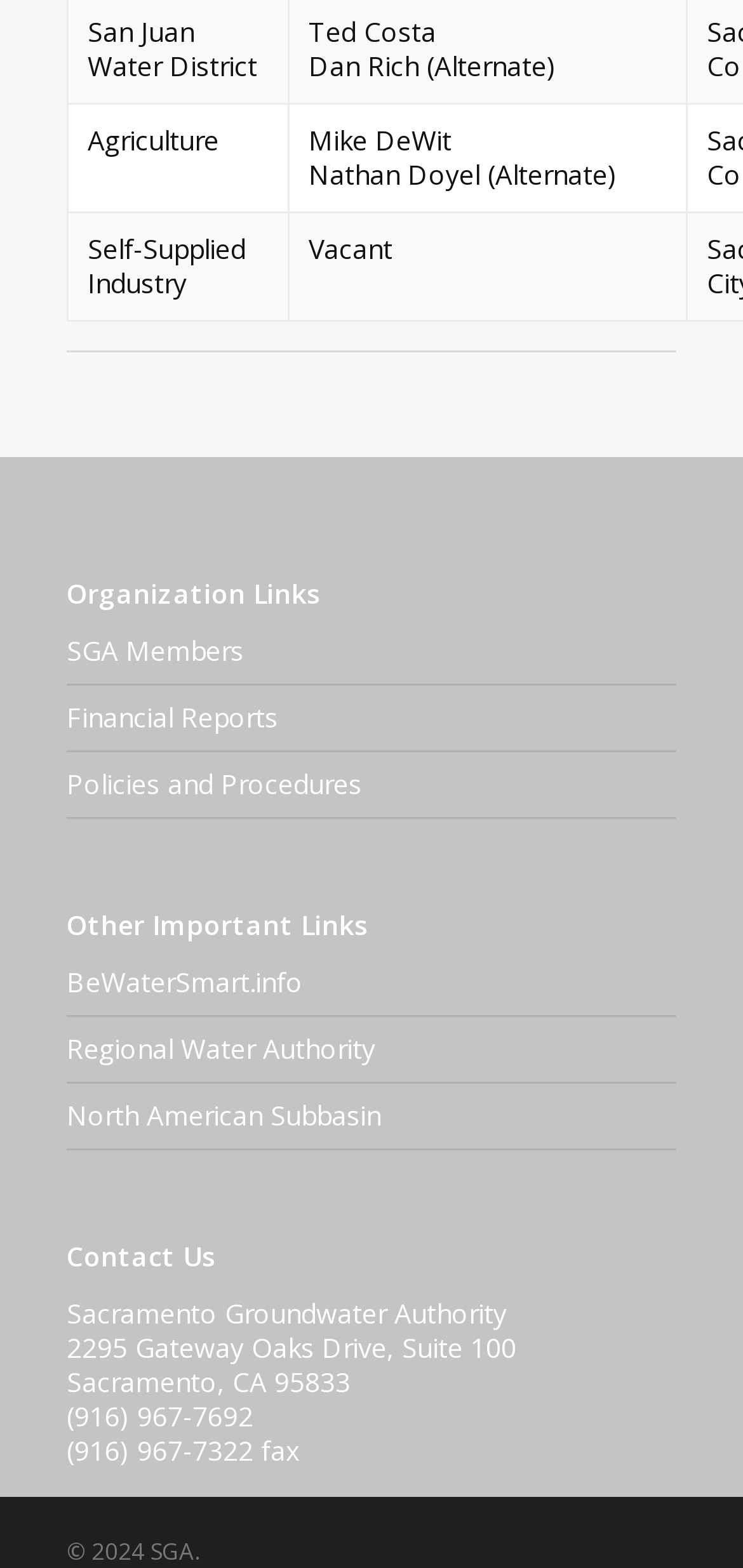From the given element description: "Policies and Procedures", find the bounding box for the UI element. Provide the coordinates as four float numbers between 0 and 1, in the order [left, top, right, bottom].

[0.09, 0.488, 0.487, 0.511]